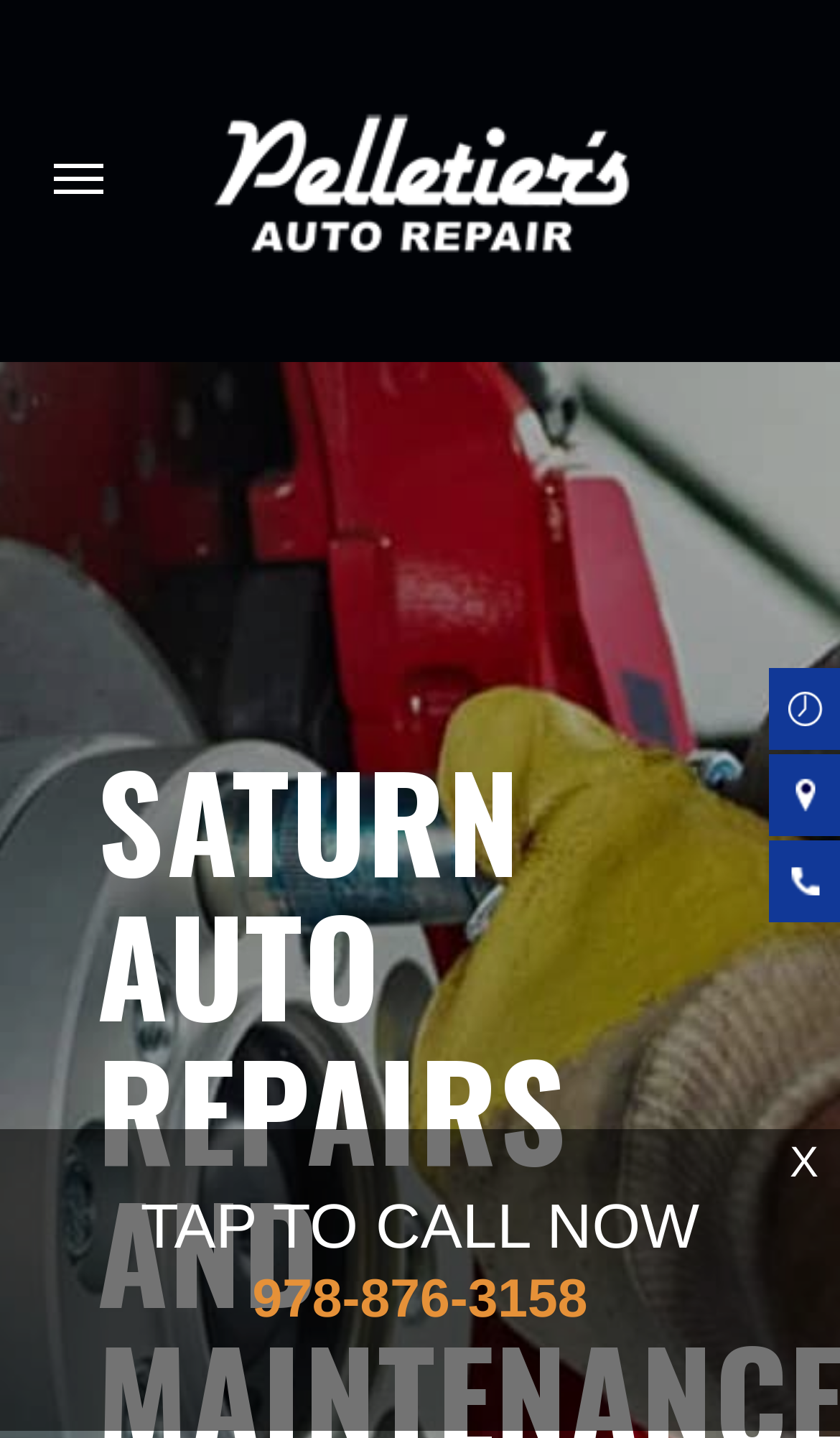What are the three icons at the top right of the webpage?
Using the information presented in the image, please offer a detailed response to the question.

At the top right of the webpage, there are three icons: a clock, a location, and a phone. These icons are part of link elements with bounding boxes of [0.915, 0.464, 1.0, 0.521], [0.915, 0.524, 1.0, 0.581], and [0.915, 0.584, 1.0, 0.641] respectively.